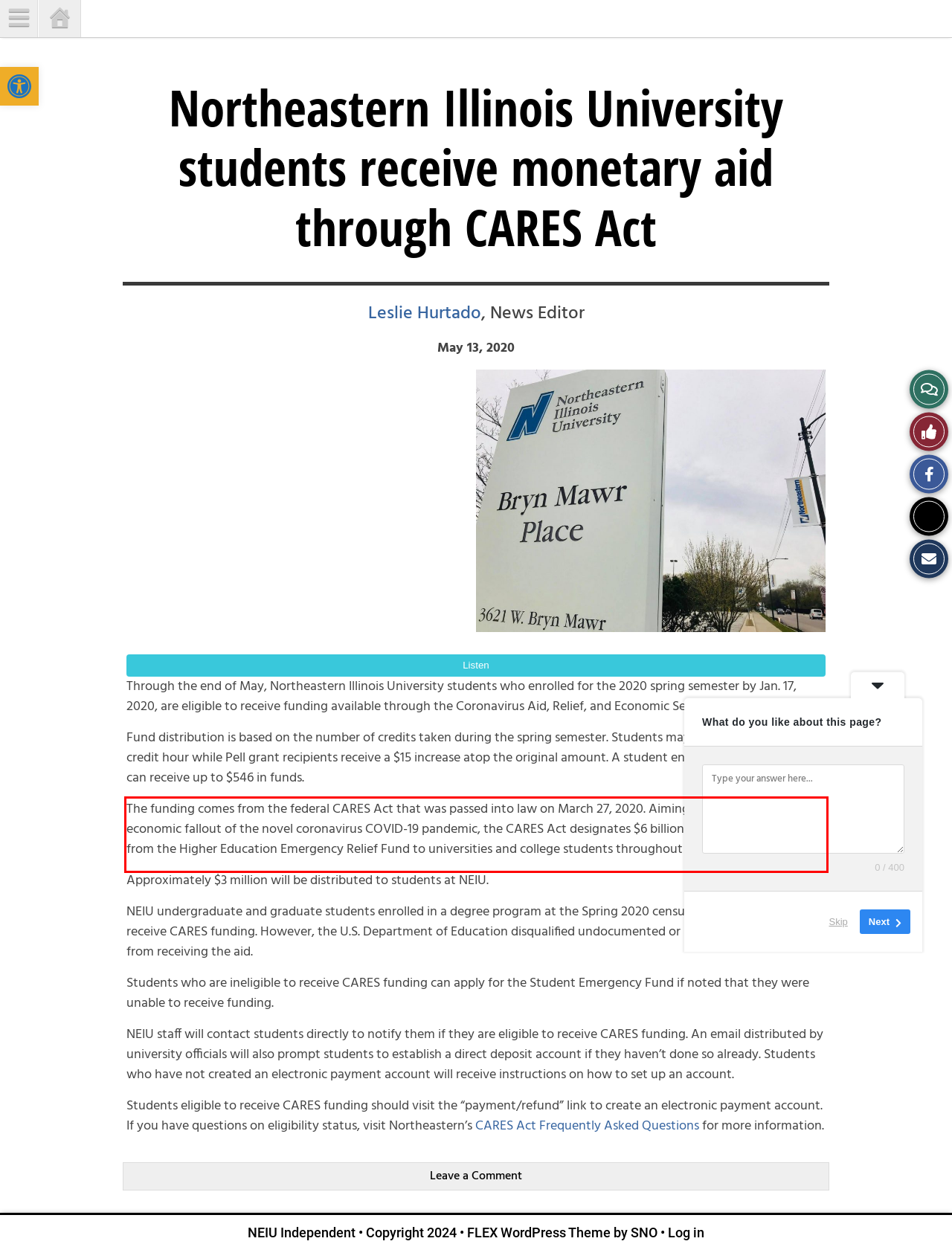You have a screenshot of a webpage with a red bounding box. Identify and extract the text content located inside the red bounding box.

The funding comes from the federal CARES Act that was passed into law on March 27, 2020. Aiming to counteract the economic fallout of the novel coronavirus COVID-19 pandemic, the CARES Act designates $6 billion in emergency funding from the Higher Education Emergency Relief Fund to universities and college students throughout the United States.